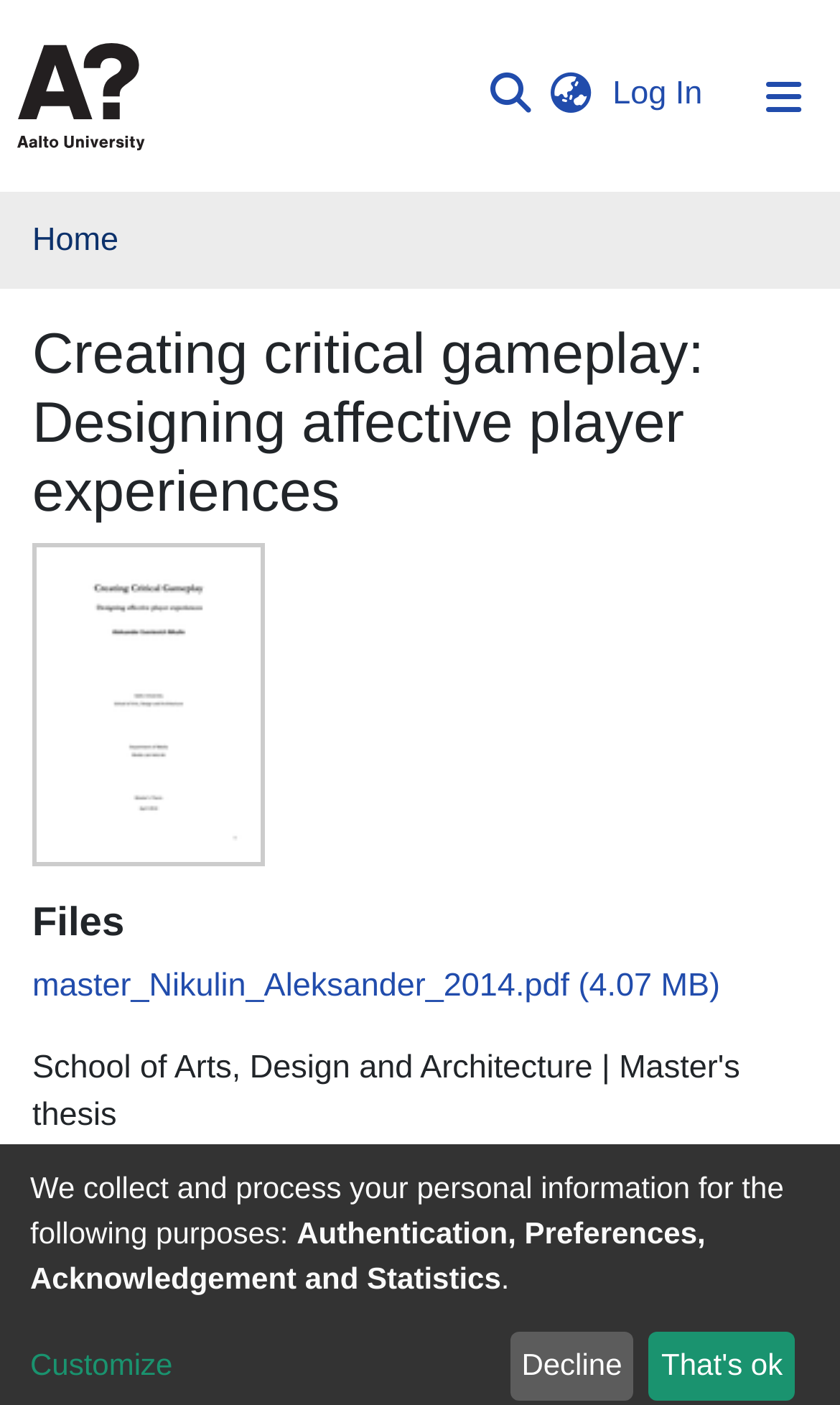Using the information in the image, give a detailed answer to the following question: What is the name of the university?

I found the answer by looking at the navigation bar at the top of the webpage, where I saw a link with the text 'Aalto University' and an image with the same name.